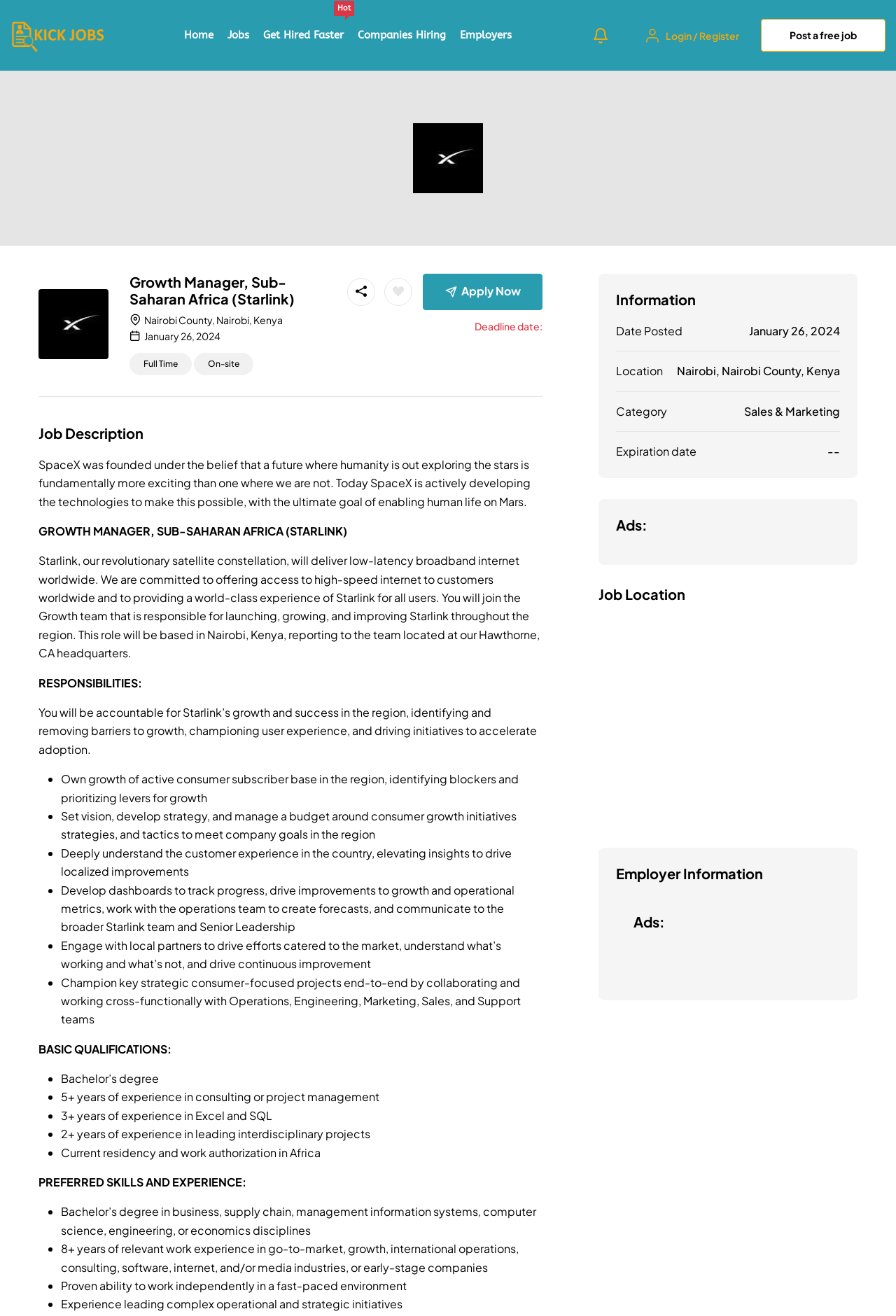What is the company behind the job posting?
Please use the image to provide an in-depth answer to the question.

The company behind the job posting is SpaceX, which is mentioned in the job description as the company that is actively developing technologies to make human life on Mars possible.